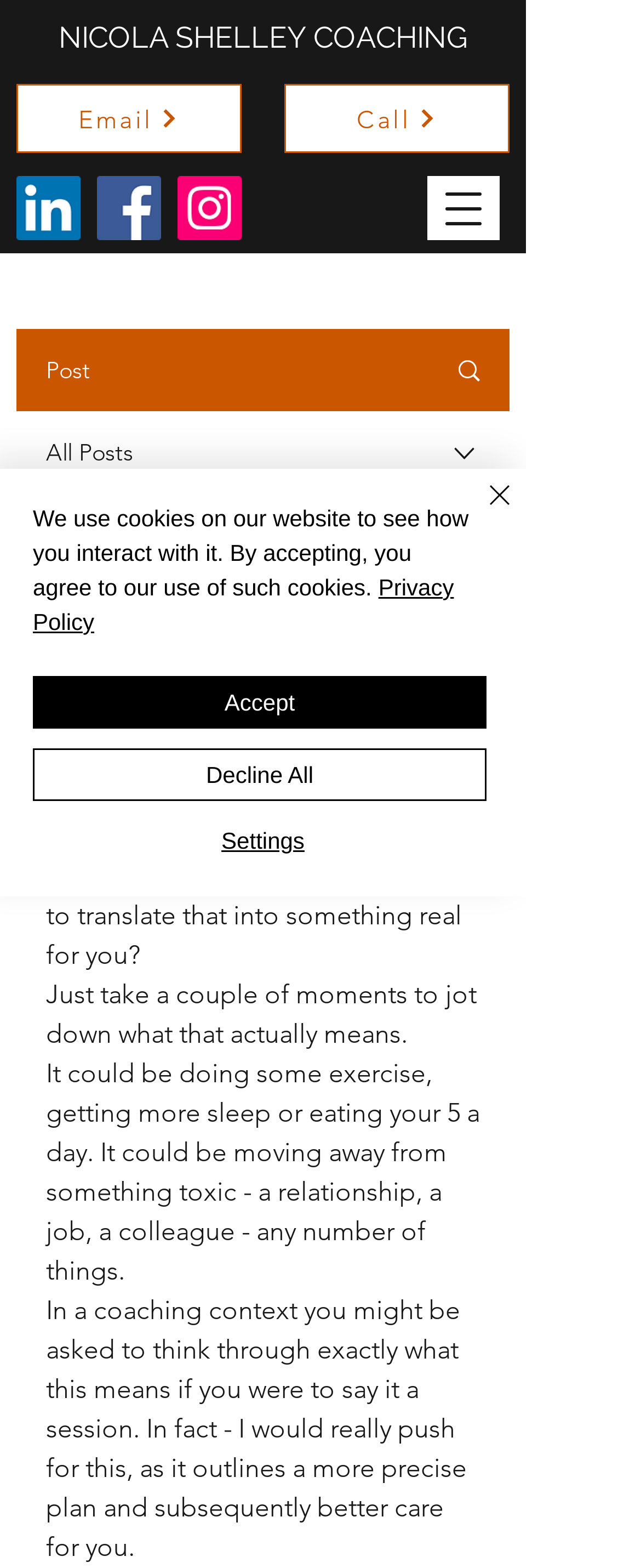Locate the bounding box coordinates of the area that needs to be clicked to fulfill the following instruction: "View Nicola Shelley's profile". The coordinates should be in the format of four float numbers between 0 and 1, namely [left, top, right, bottom].

[0.179, 0.357, 0.377, 0.376]